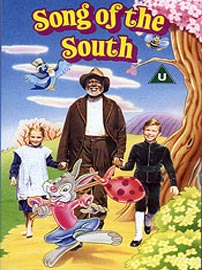Please provide a short answer using a single word or phrase for the question:
What is the rating of the movie's content?

U